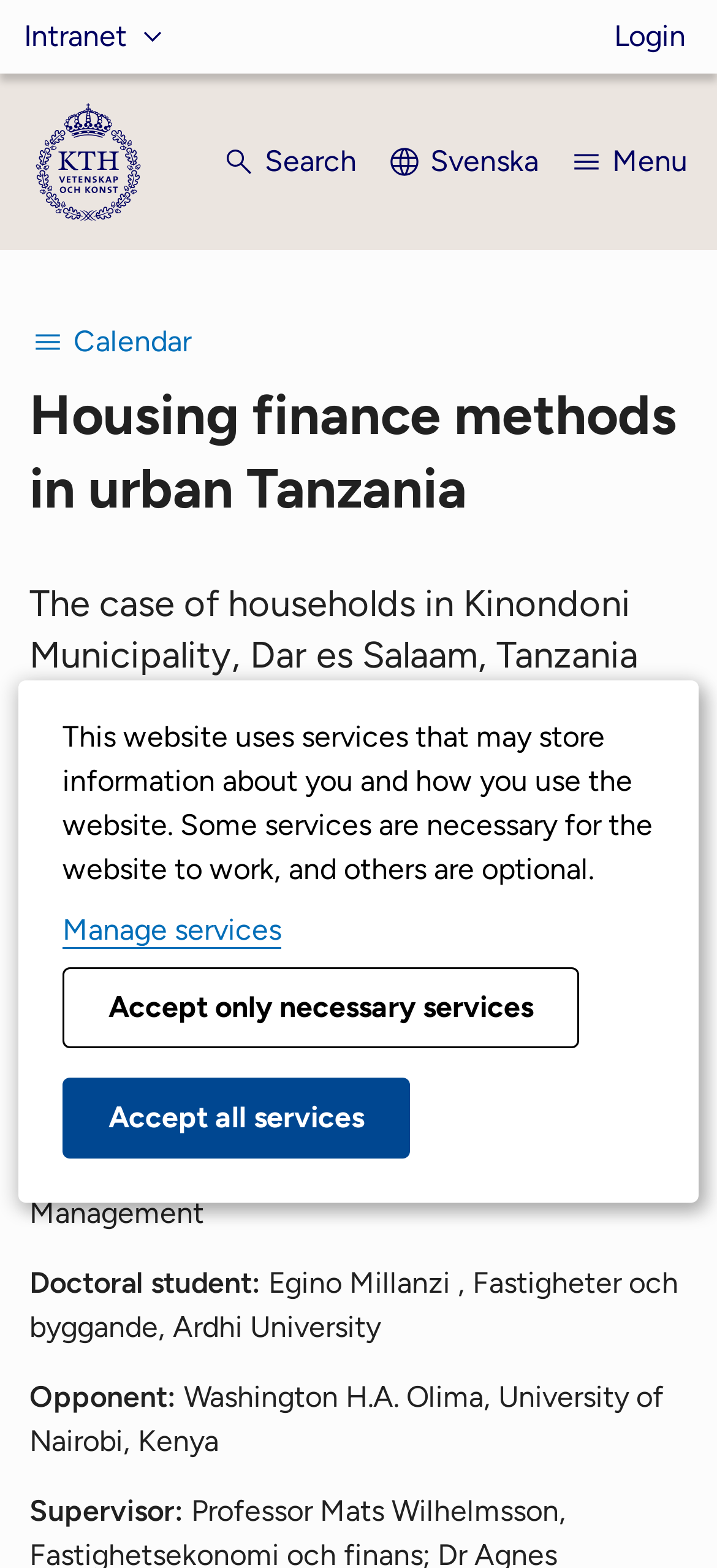Determine the bounding box for the described HTML element: "Manage services". Ensure the coordinates are four float numbers between 0 and 1 in the format [left, top, right, bottom].

[0.087, 0.582, 0.392, 0.604]